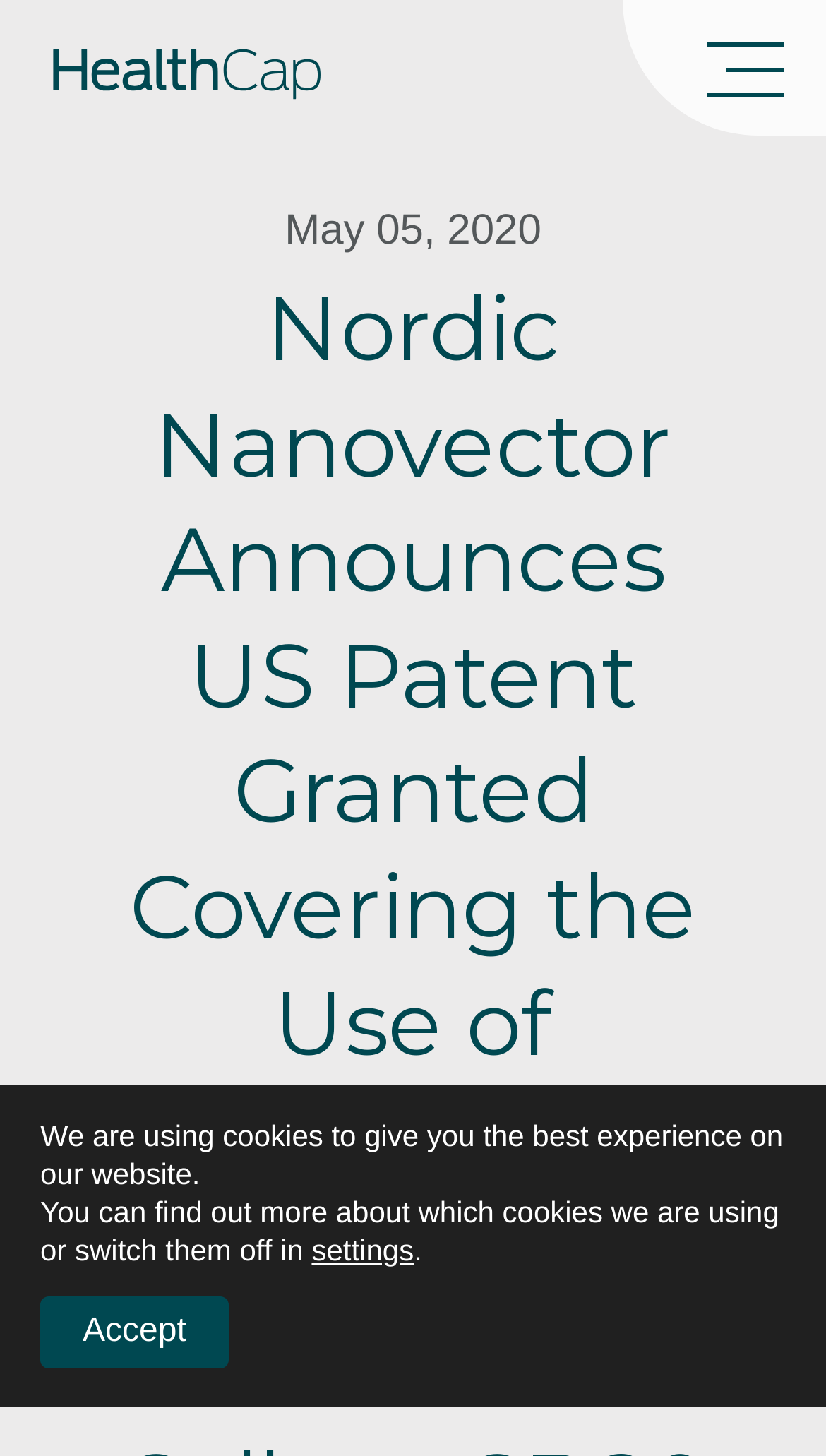Please find the bounding box for the UI element described by: "Accept".

[0.049, 0.89, 0.277, 0.94]